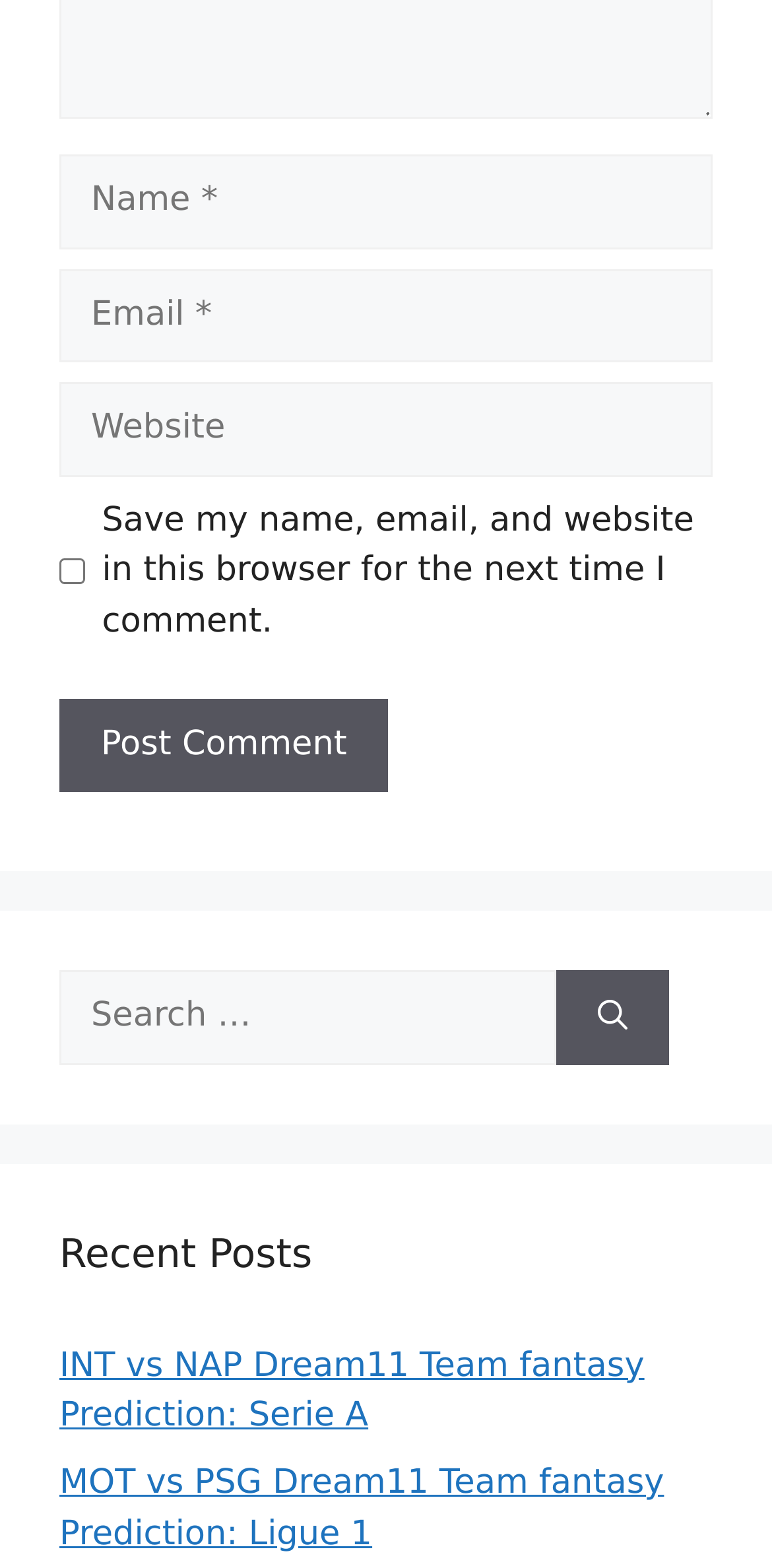Please identify the bounding box coordinates of the element I should click to complete this instruction: 'View the Article Library'. The coordinates should be given as four float numbers between 0 and 1, like this: [left, top, right, bottom].

None